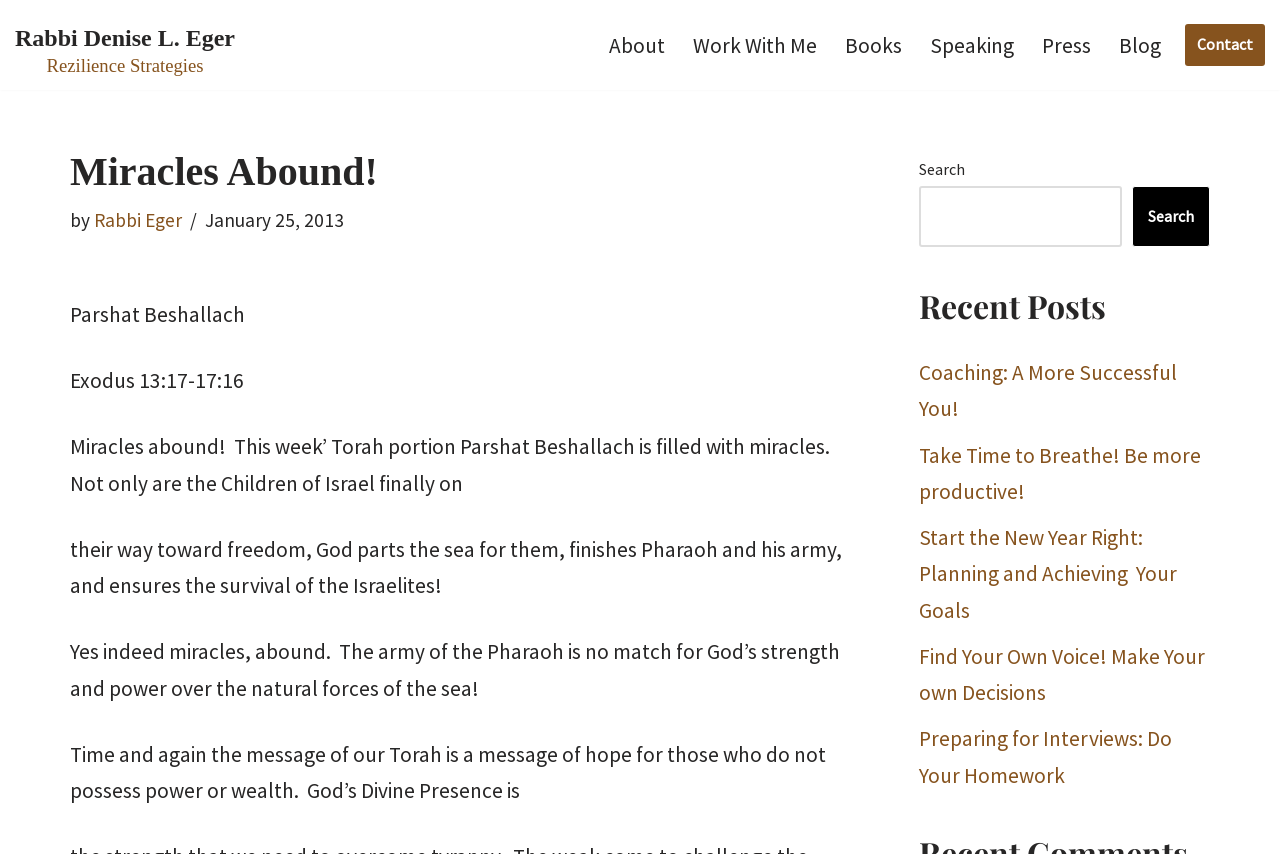Provide a comprehensive caption for the webpage.

This webpage is about Rabbi Denise L. Eger's blog, specifically a post titled "Miracles Abound!" which discusses the Torah portion Parshat Beshallach. At the top of the page, there is a link to skip to the content, followed by a link to the Rabbi's website and a navigation menu with links to various sections such as "About", "Work With Me", "Books", "Speaking", "Press", and "Blog". 

On the left side of the page, there is a heading "Miracles Abound!" followed by the author's name "Rabbi Eger" and the date "January 25, 2013". Below this, there are several paragraphs of text discussing the Torah portion, including the miracles that occur in the story. 

On the right side of the page, there is a search bar with a button to search the site. Below this, there is a heading "Recent Posts" followed by a list of five links to other blog posts, including "Coaching: A More Successful You!", "Take Time to Breathe! Be more productive!", and others.